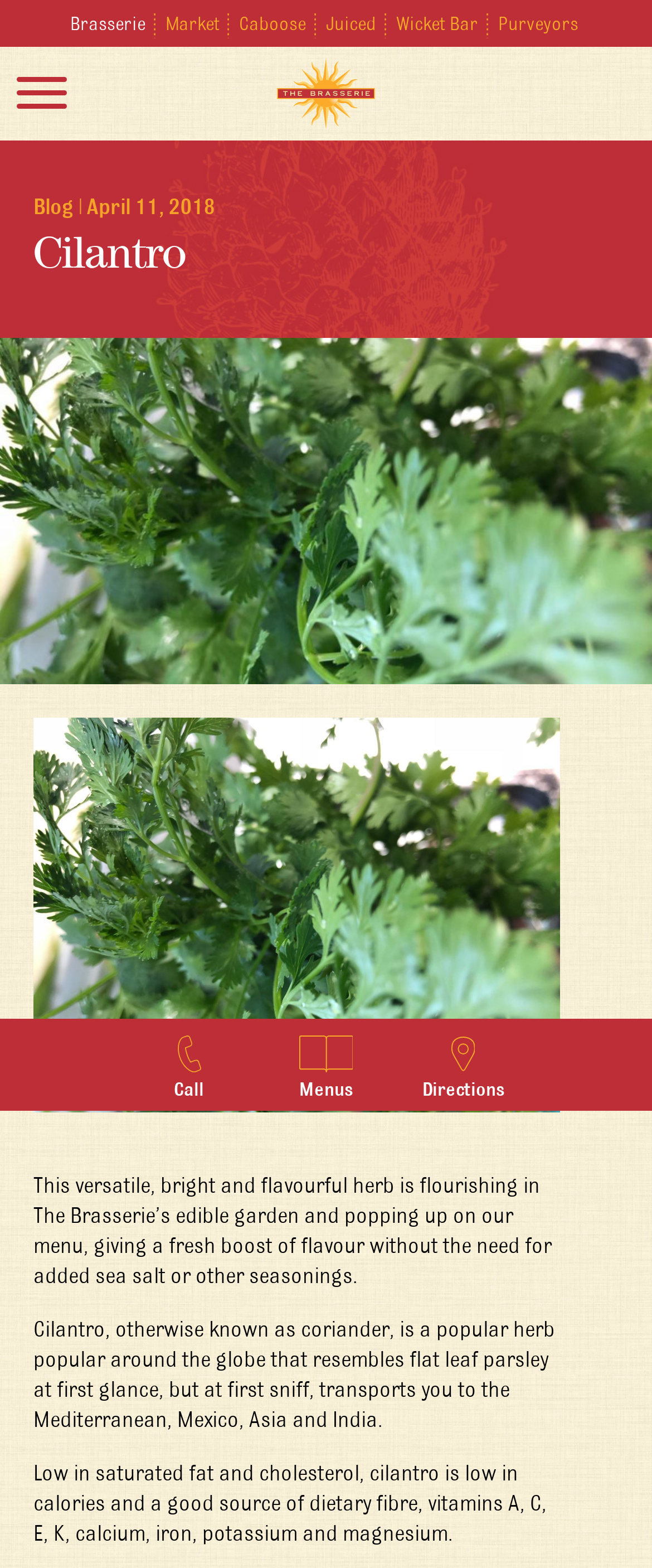What is the location of the 'Directions' link?
Give a single word or phrase answer based on the content of the image.

Bottom middle